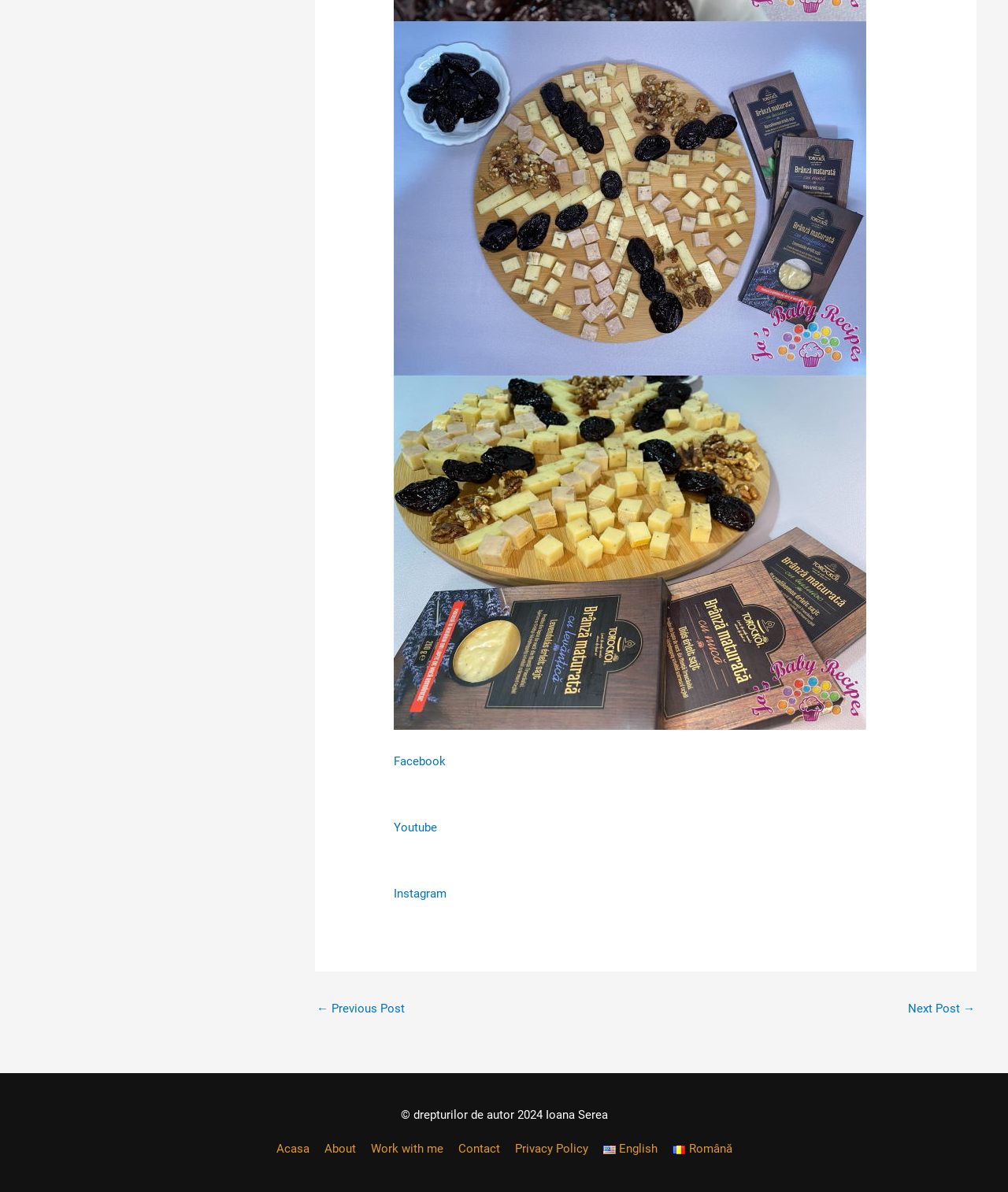Please identify the bounding box coordinates of the clickable region that I should interact with to perform the following instruction: "Switch to English". The coordinates should be expressed as four float numbers between 0 and 1, i.e., [left, top, right, bottom].

[0.592, 0.958, 0.658, 0.97]